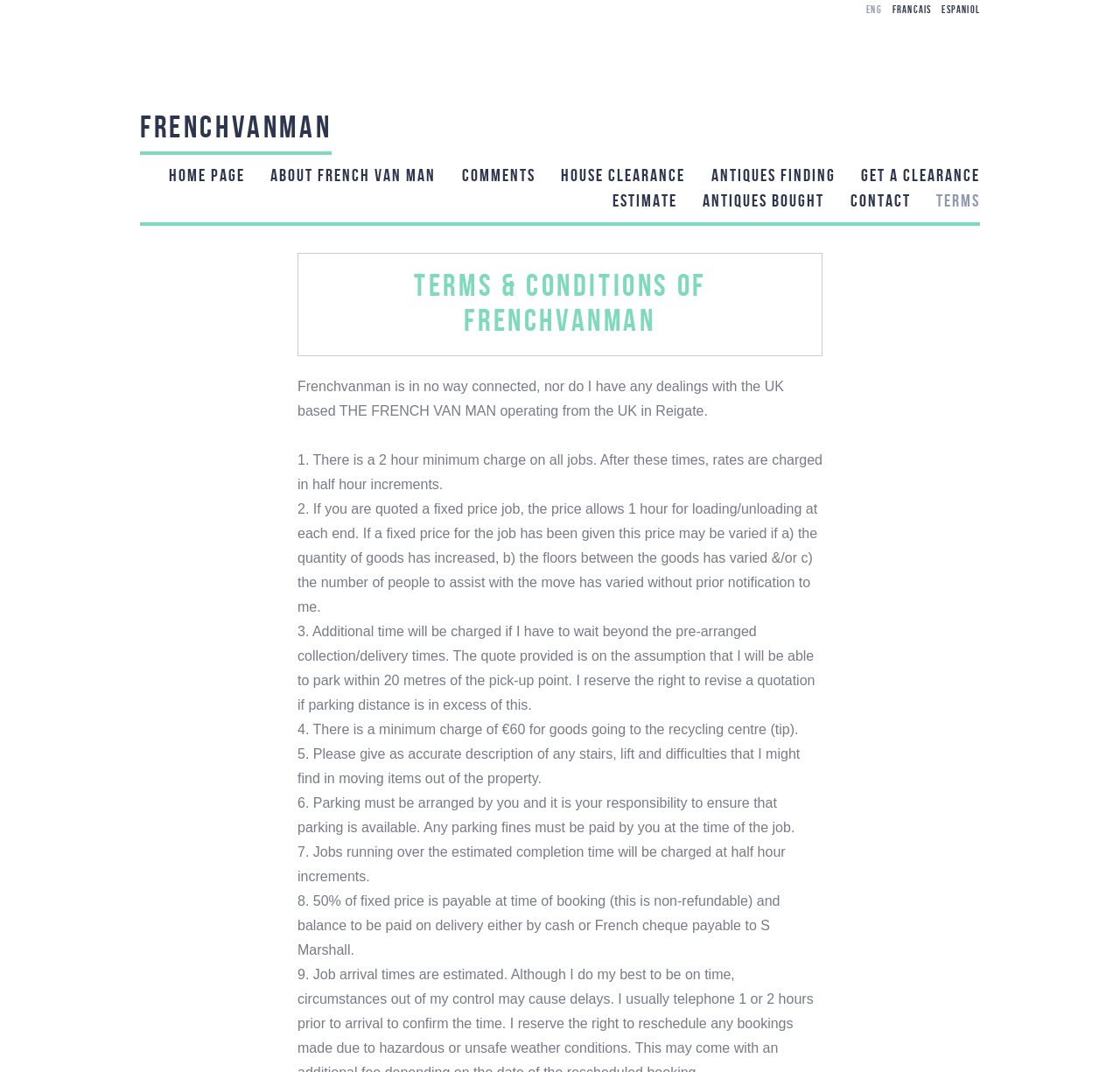Identify the bounding box coordinates of the region that needs to be clicked to carry out this instruction: "Get a clearance estimate". Provide these coordinates as four float numbers ranging from 0 to 1, i.e., [left, top, right, bottom].

[0.547, 0.154, 0.875, 0.197]